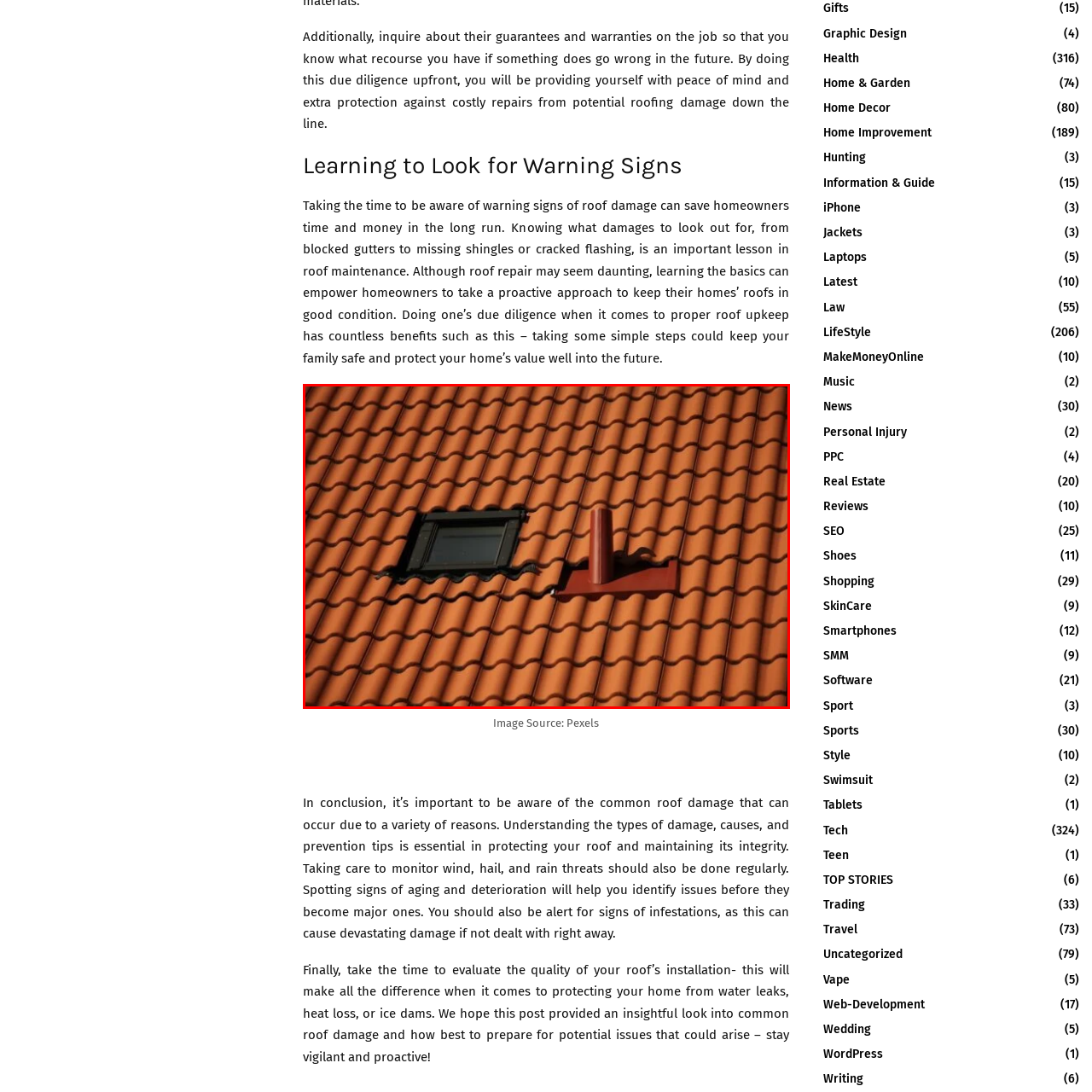Generate an elaborate caption for the image highlighted within the red boundary.

The image features a close-up view of a roof covered with vibrant orange tiles, showcasing two significant elements: a rectangular skylight and a red chimney. The skylight is positioned to the left, providing natural light into the space below, while the chimney, standing upright on the right, is designed for venting smoke from the house. The arrangement of the tiles exemplifies a common roofing style, emphasizing both aesthetic appeal and functionality. This image effectively conveys the importance of maintaining these elements for optimal roof performance and homeowner peace of mind, aligning with the theme of recognizing warning signs of roof damage and the significance of proactive maintenance in preserving a home's value.